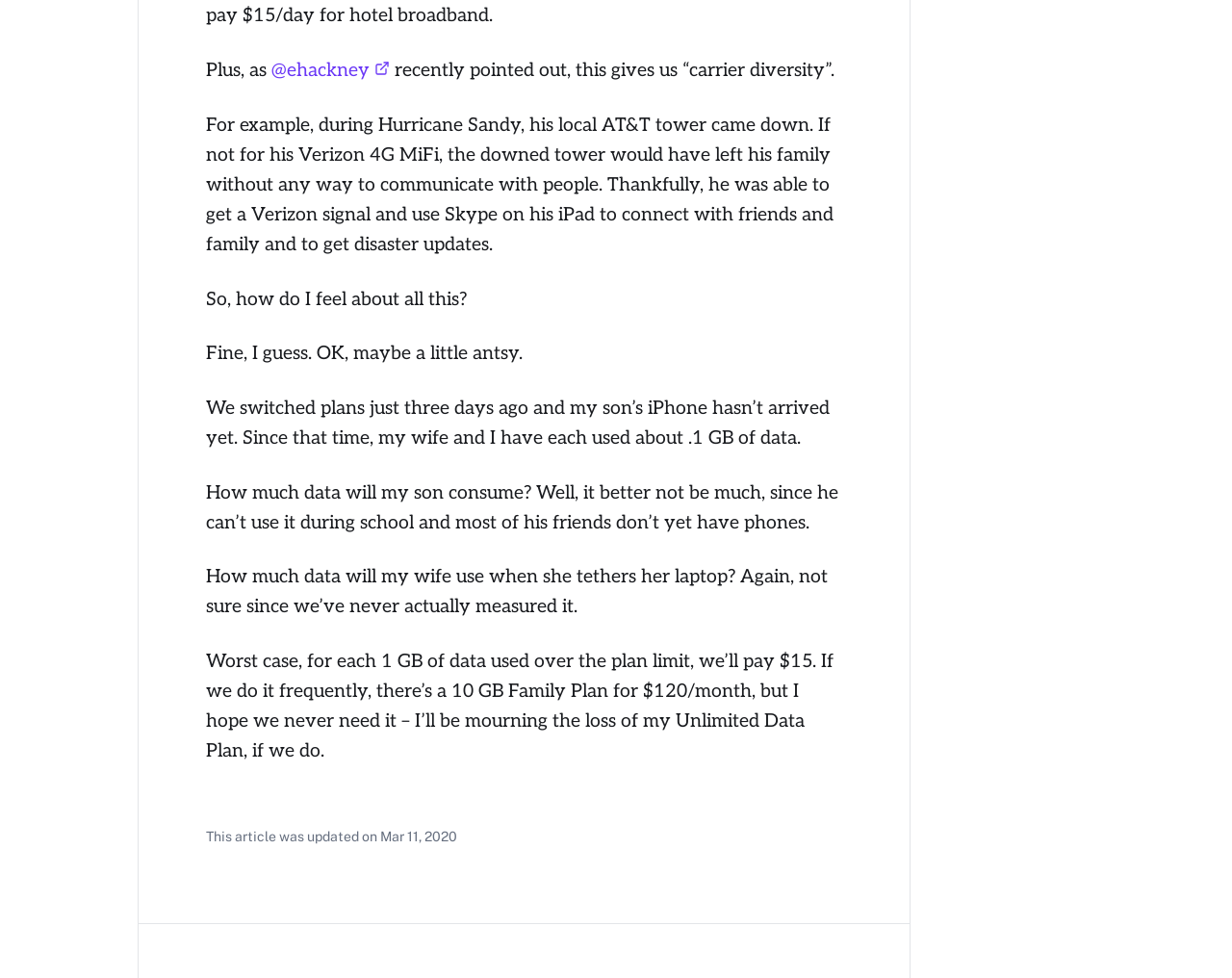How much will the author pay for each 1 GB of data used over the plan limit?
Look at the image and respond with a one-word or short-phrase answer.

$15